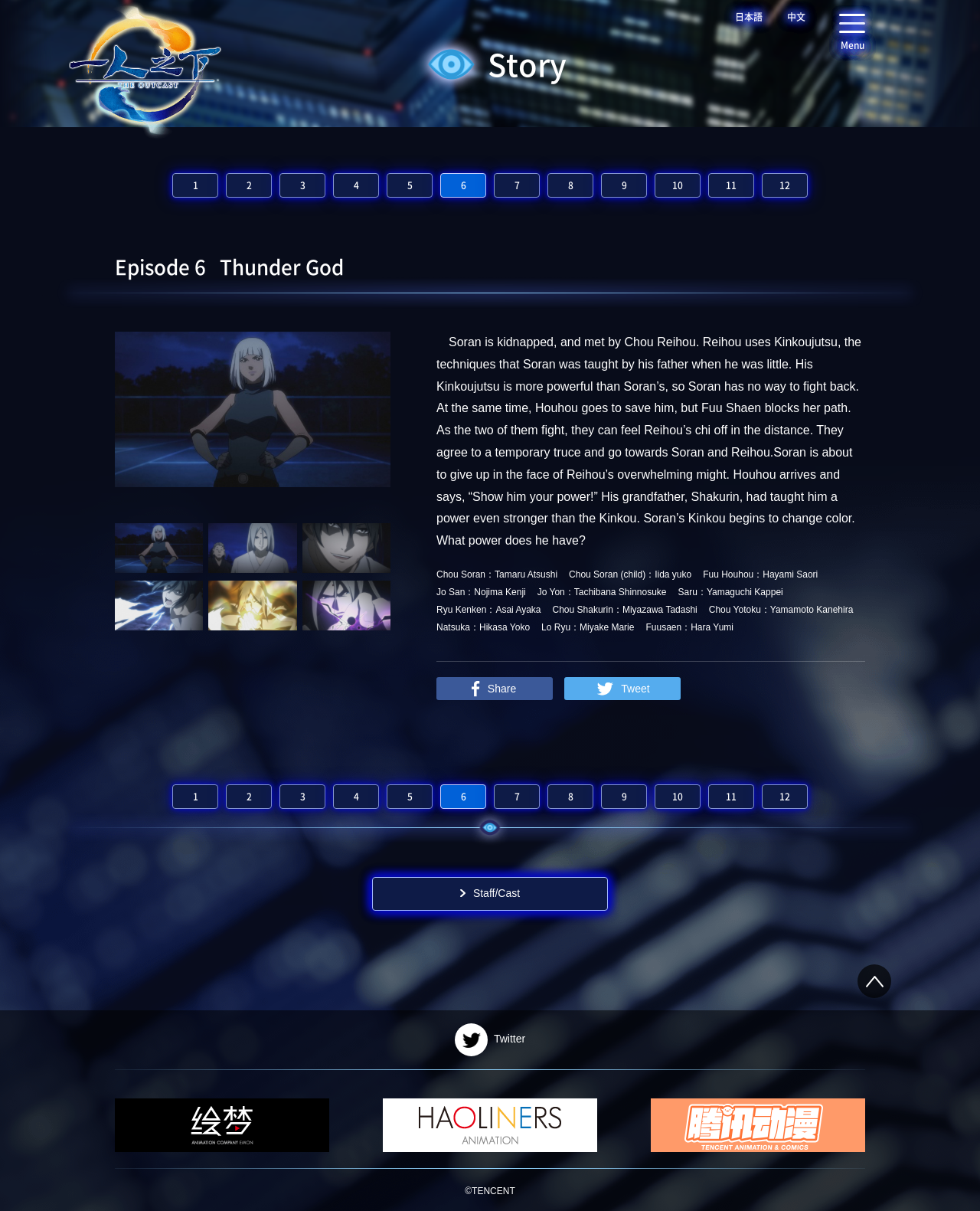Locate the bounding box coordinates of the element that should be clicked to fulfill the instruction: "View the 'Story' page".

[0.497, 0.034, 0.578, 0.071]